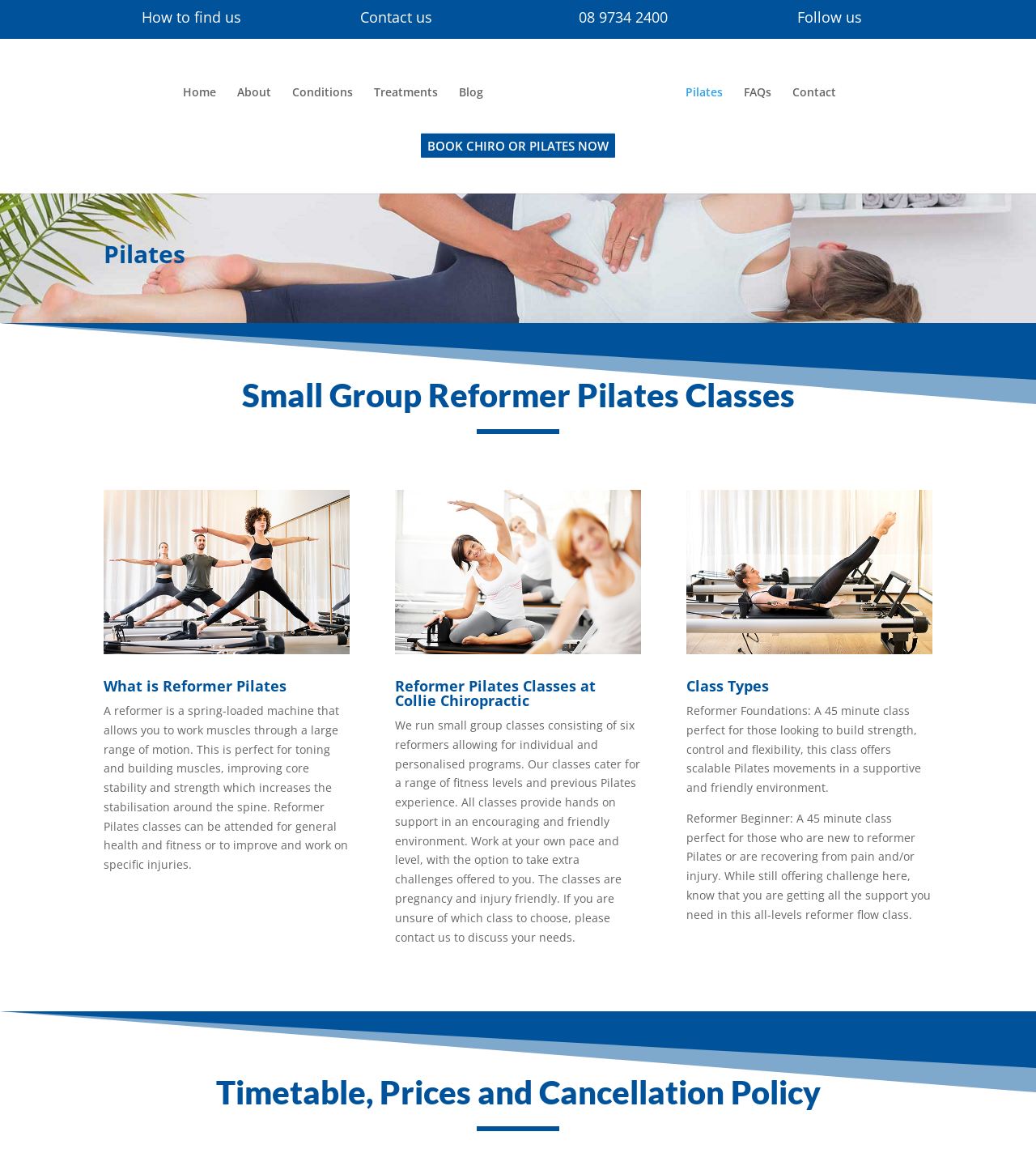Identify the coordinates of the bounding box for the element that must be clicked to accomplish the instruction: "Click on 'BOOK CHIRO OR PILATES NOW'".

[0.411, 0.113, 0.589, 0.165]